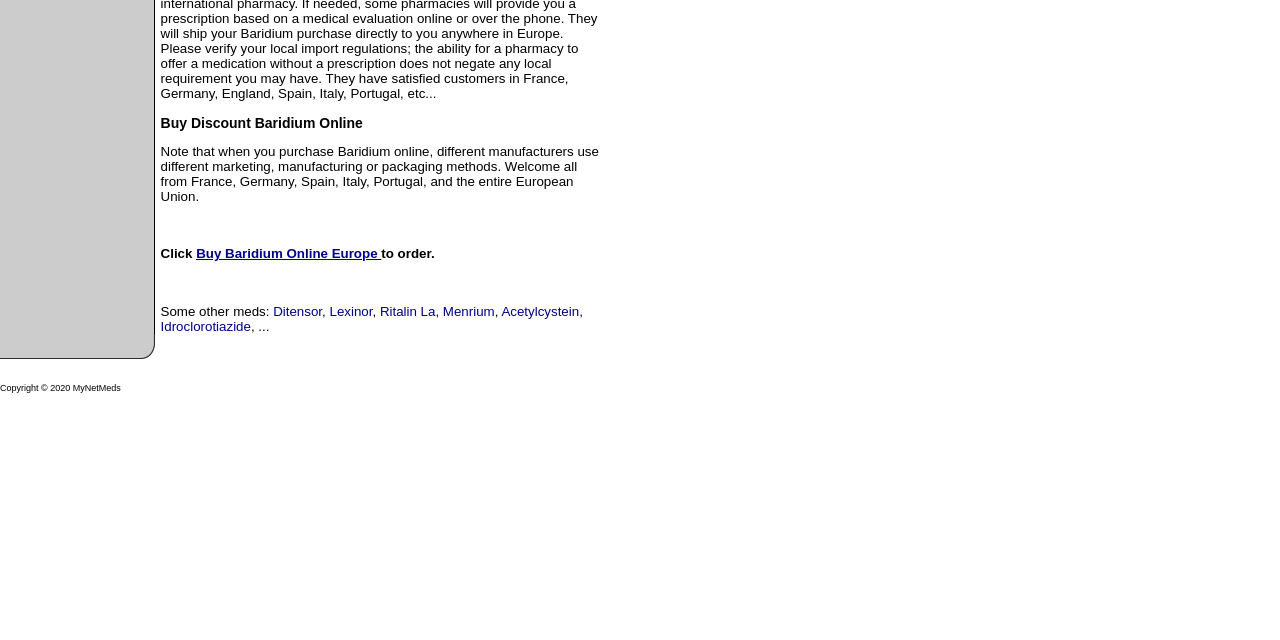Please specify the bounding box coordinates in the format (top-left x, top-left y, bottom-right x, bottom-right y), with all values as floating point numbers between 0 and 1. Identify the bounding box of the UI element described by: Buy Baridium Online Europe

[0.153, 0.384, 0.295, 0.407]